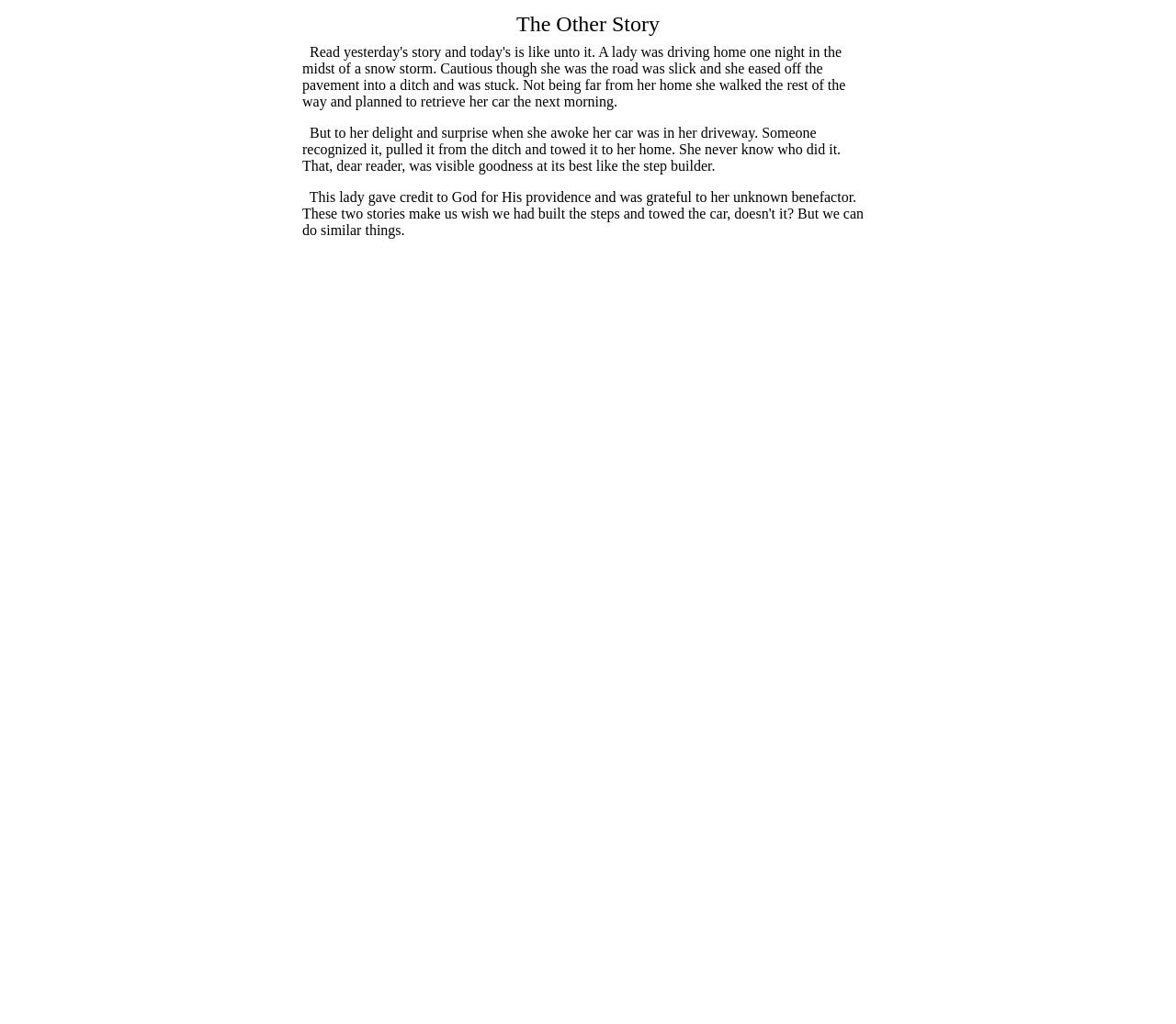Write an elaborate caption that captures the essence of the webpage.

The webpage is titled "The Other Story". At the top, there is a header section with three columns, where the middle column displays the title "The Other Story". Below the header, there is a main content section with three rows. The first row is relatively short, and the second row is where the main text is located. This text describes a story about a lady who got stuck in a ditch during a snowstorm, but woke up to find her car had been towed to her driveway by an unknown benefactor. The story is followed by a reflection on the kindness of strangers and the desire to do similar good deeds. The third row is empty, taking up most of the bottom section of the page. There are no images on the page.